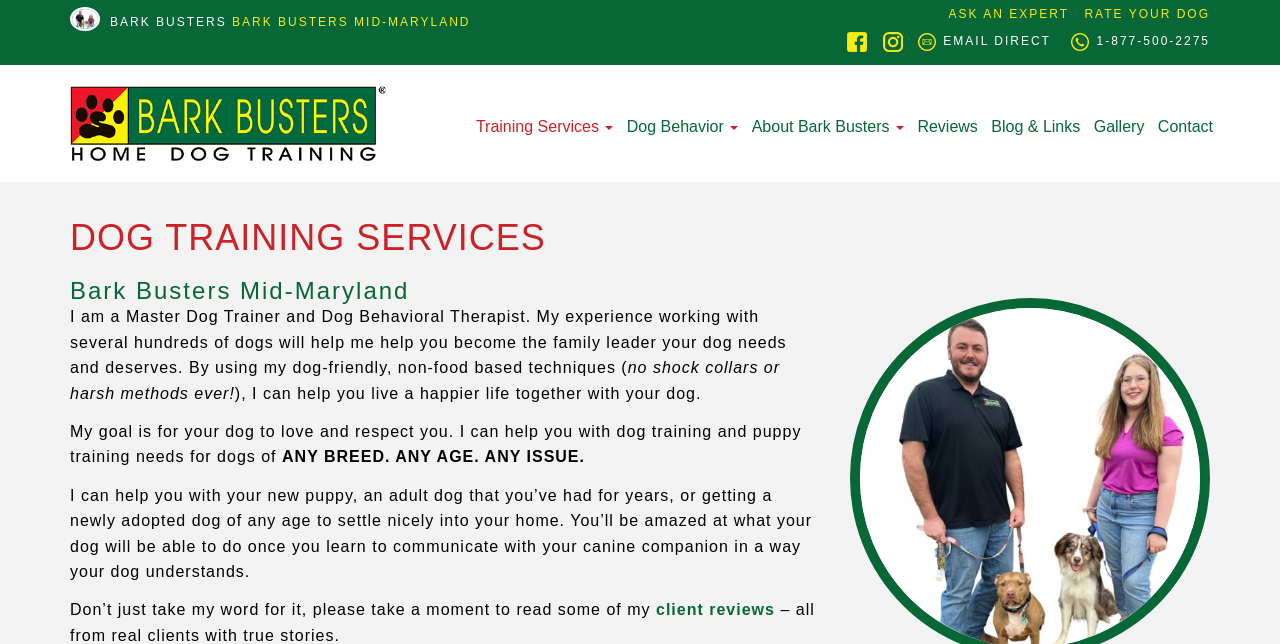What is the name of the dog training service?
Look at the image and provide a short answer using one word or a phrase.

Bark Busters